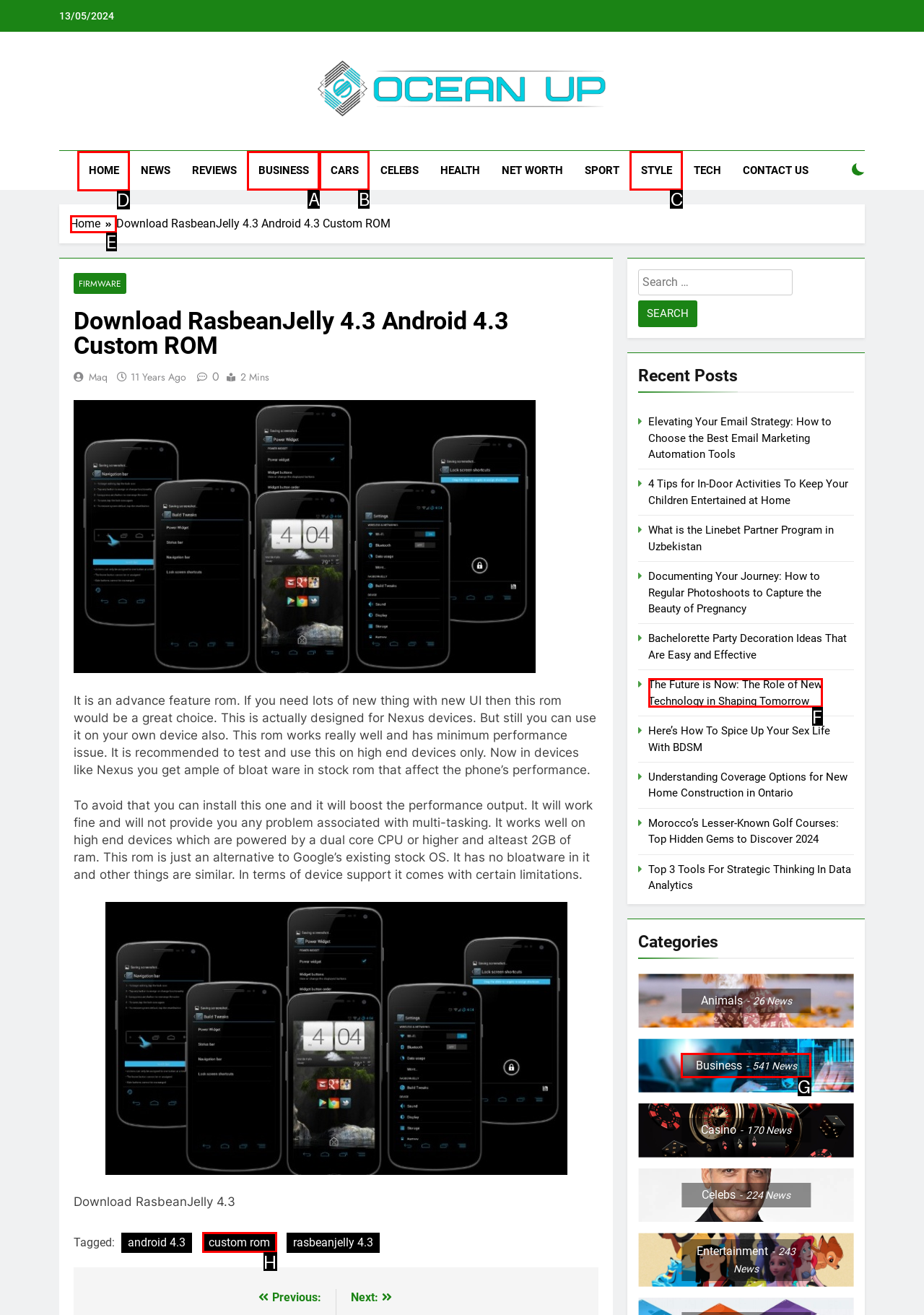Choose the HTML element that should be clicked to accomplish the task: Go back to the 'Sovereigns' page. Answer with the letter of the chosen option.

None